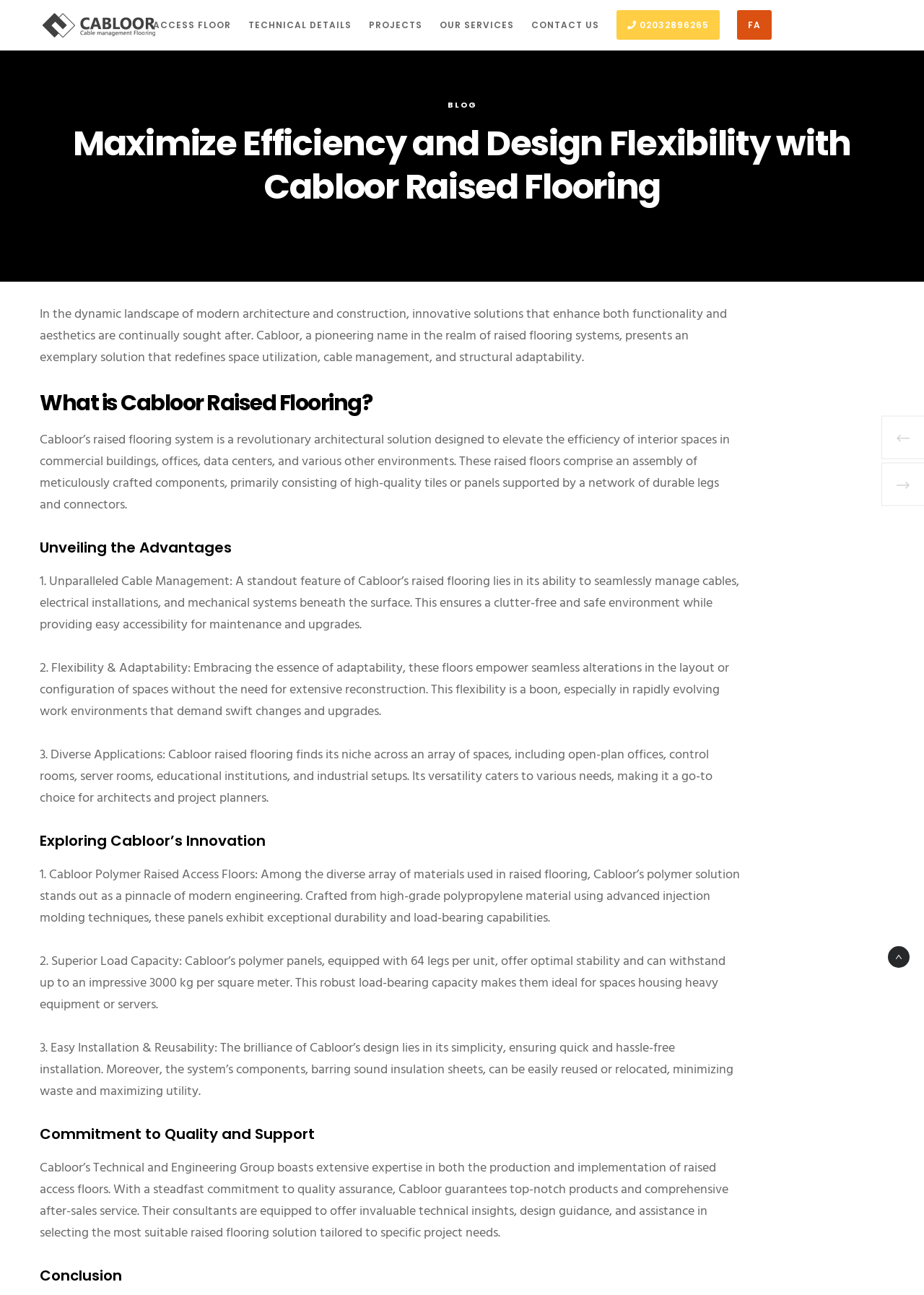What is the primary benefit of Cabloor Raised Flooring?
Refer to the image and provide a one-word or short phrase answer.

Cable Management